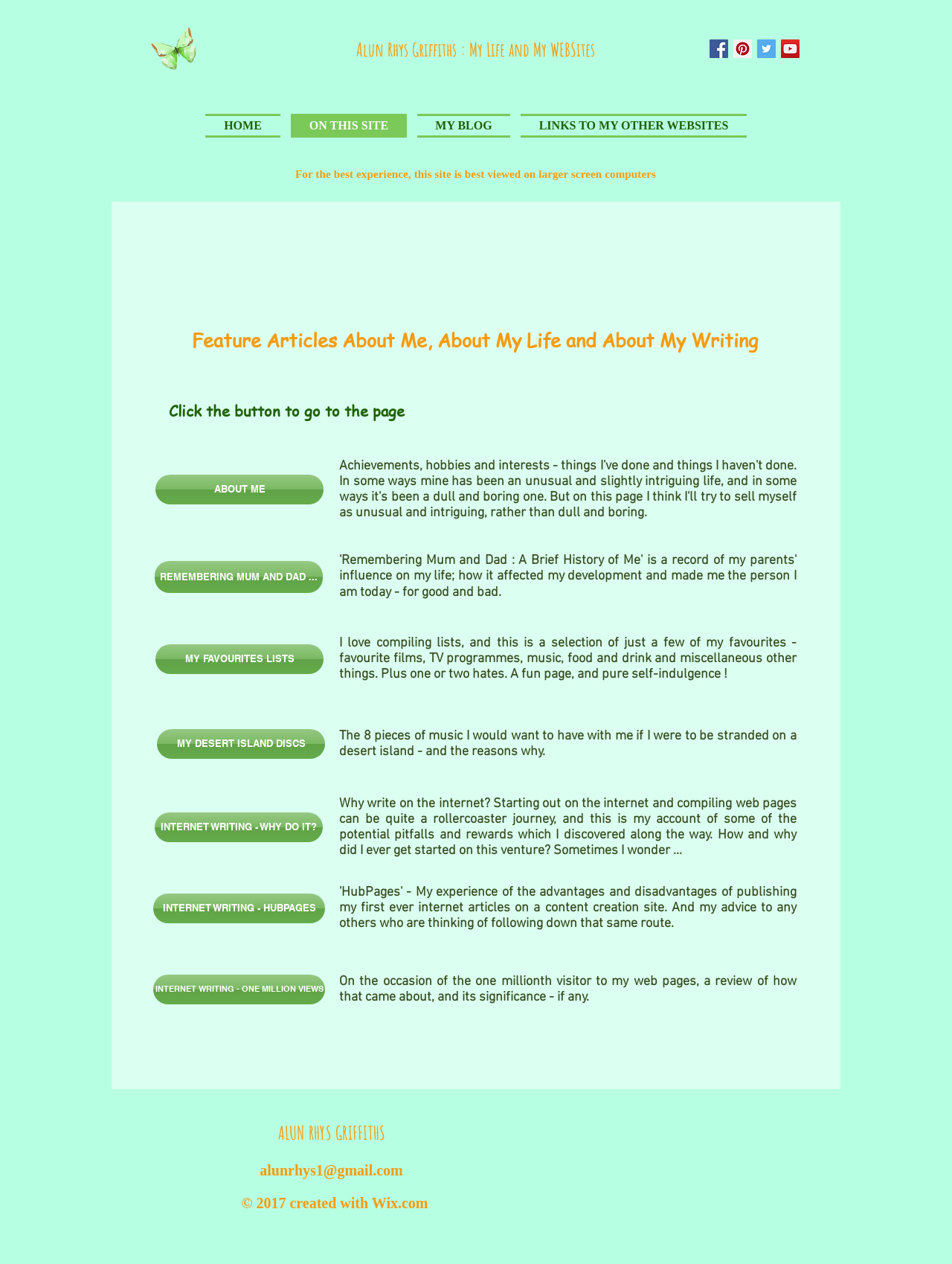Provide a single word or phrase to answer the given question: 
What is the name of the website owner?

Alun Rhys Griffiths